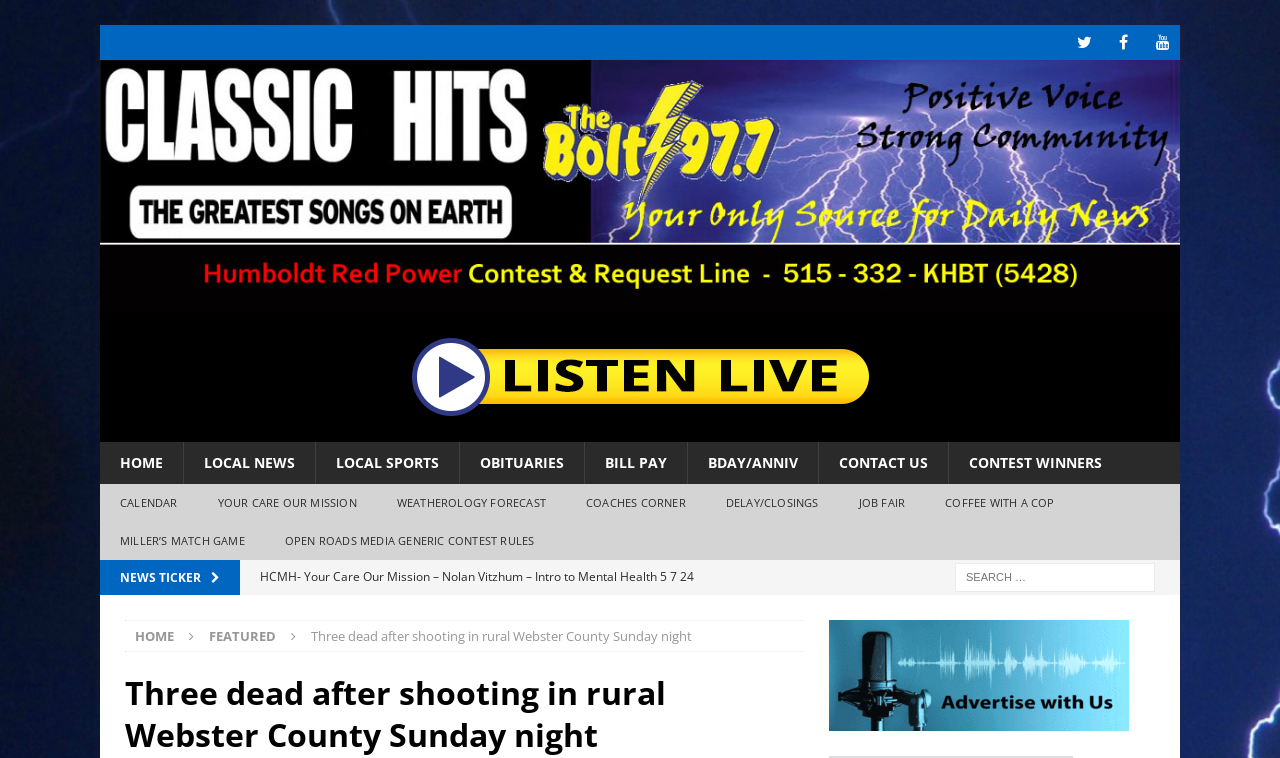Predict the bounding box coordinates of the UI element that matches this description: "Miller’s Match Game". The coordinates should be in the format [left, top, right, bottom] with each value between 0 and 1.

[0.078, 0.689, 0.207, 0.738]